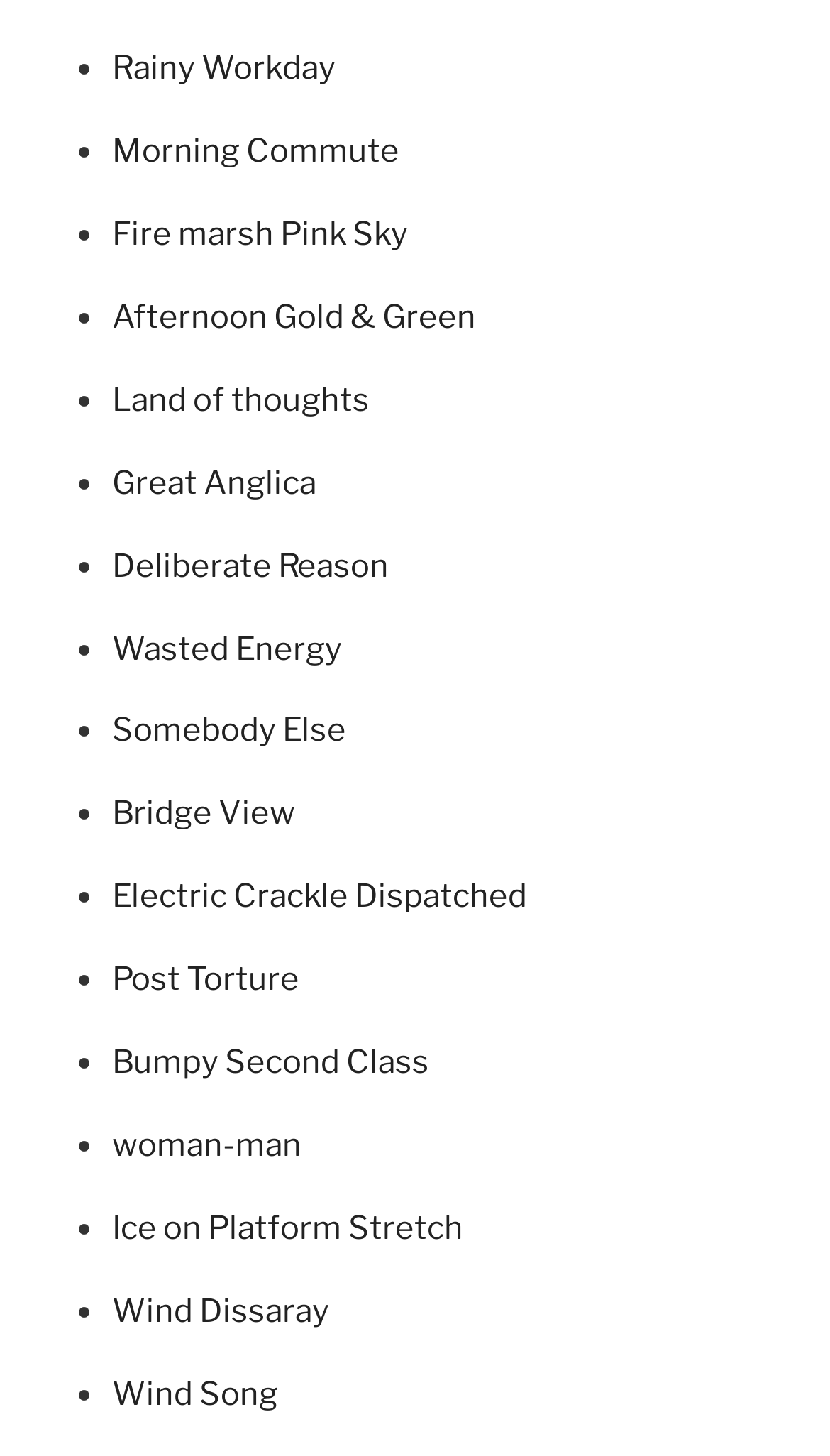Given the element description "woman-man" in the screenshot, predict the bounding box coordinates of that UI element.

[0.135, 0.773, 0.363, 0.8]